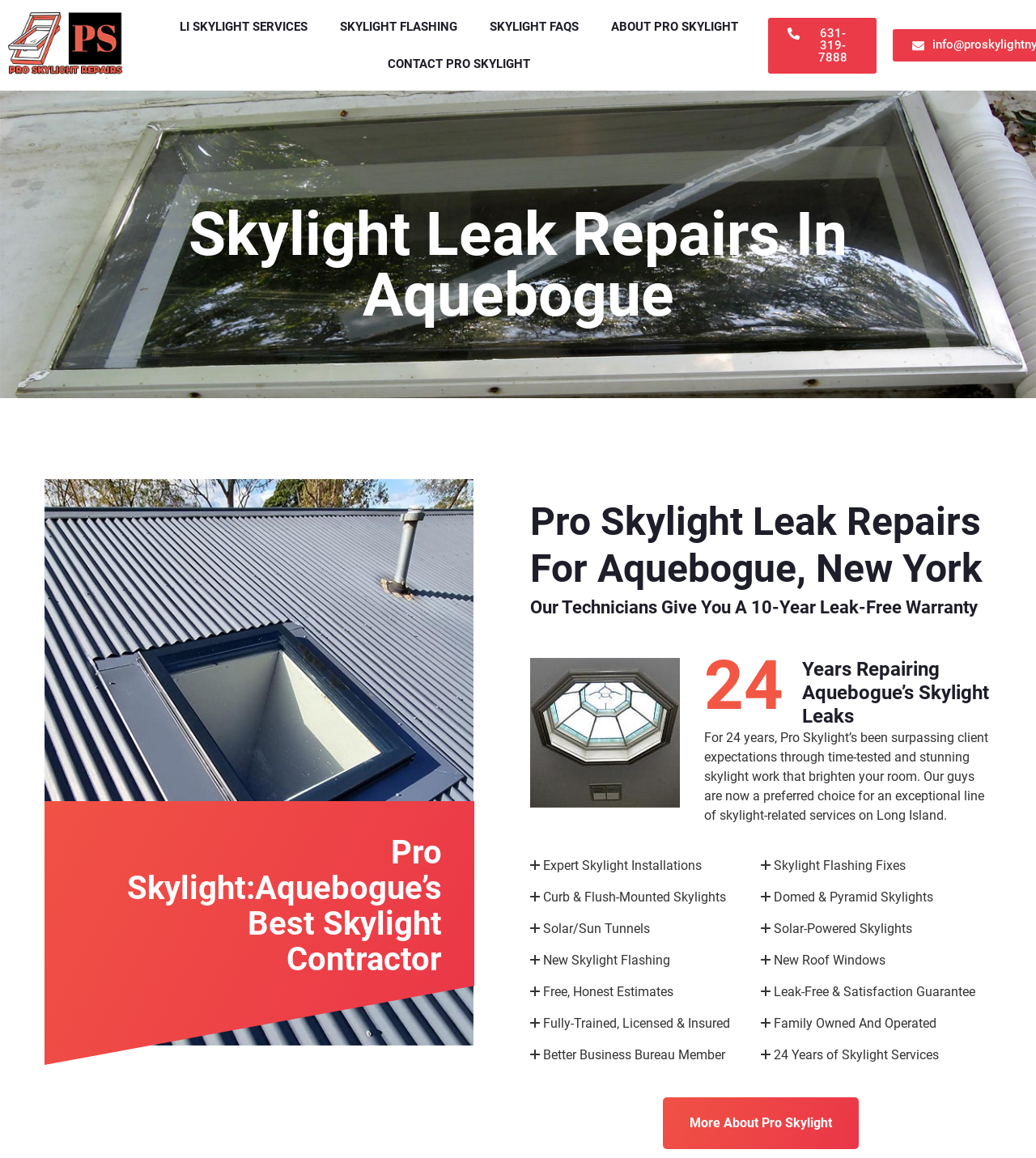What is the phone number to contact Pro Skylight?
Give a one-word or short phrase answer based on the image.

631-319-7888